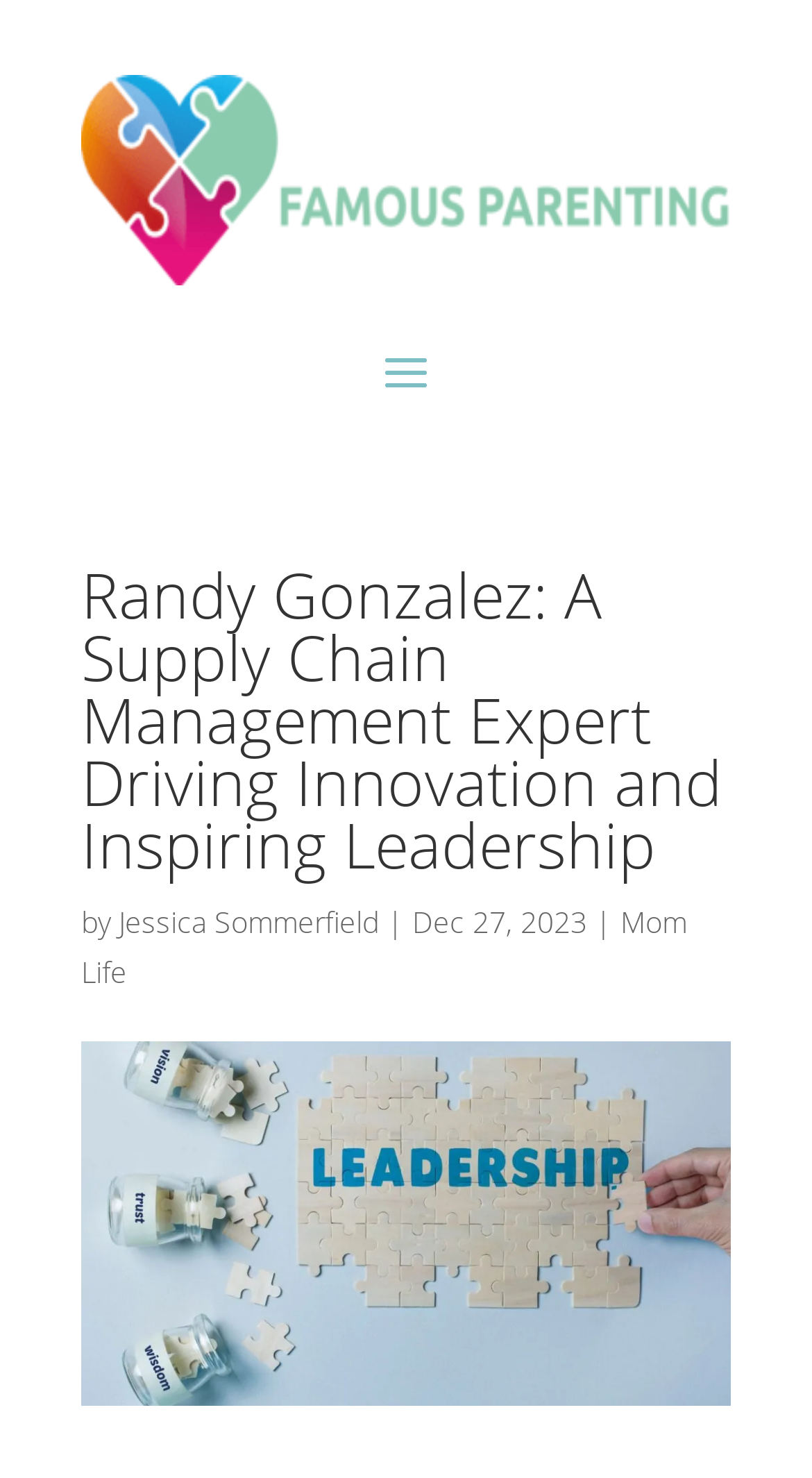By analyzing the image, answer the following question with a detailed response: What is the profession of Randy Gonzalez?

I found the answer by looking at the heading 'Randy Gonzalez: A Supply Chain Management Expert Driving Innovation and Inspiring Leadership' which indicates that Randy Gonzalez is a Supply Chain Management Expert.